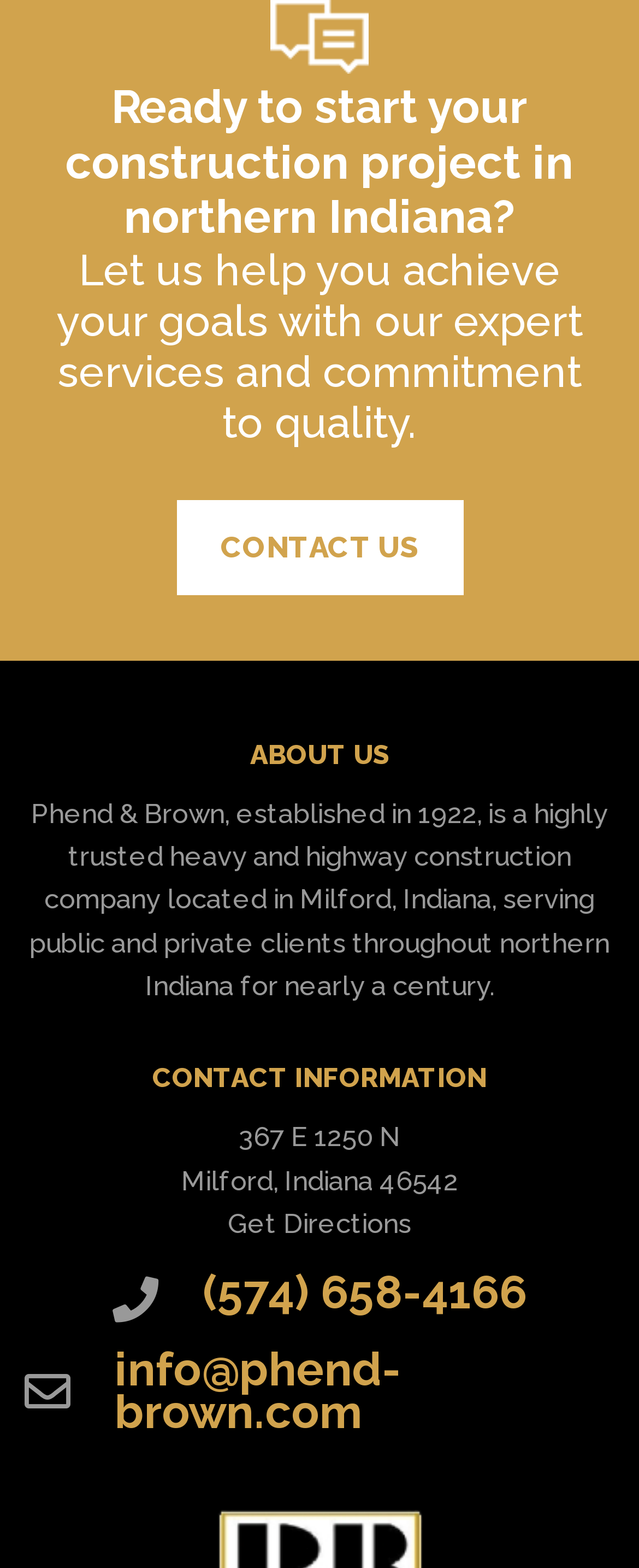Using the format (top-left x, top-left y, bottom-right x, bottom-right y), and given the element description, identify the bounding box coordinates within the screenshot: info@phend-brown.com

[0.038, 0.861, 0.962, 0.916]